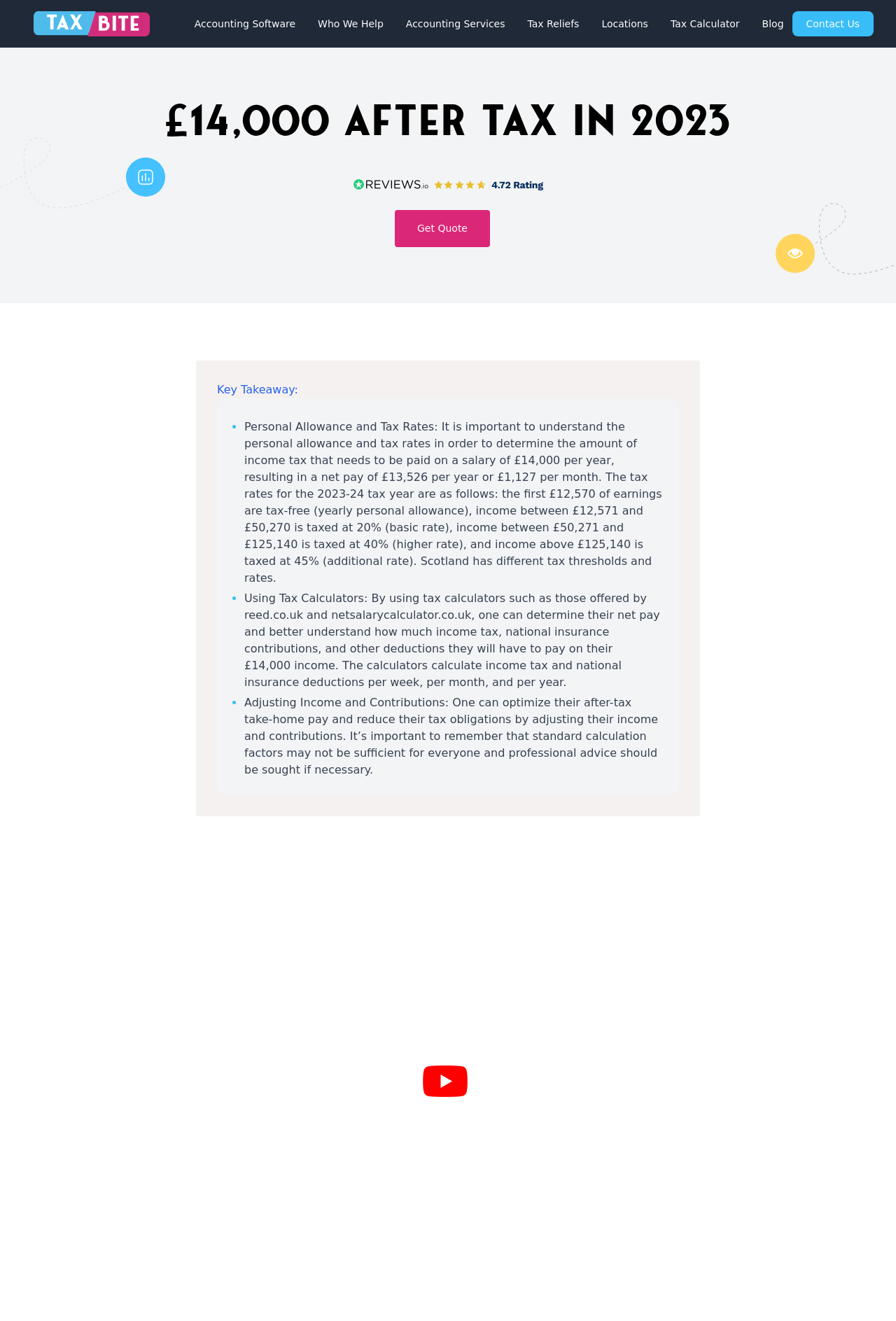Respond to the question below with a concise word or phrase:
What can be optimized to reduce tax obligations?

Income and contributions